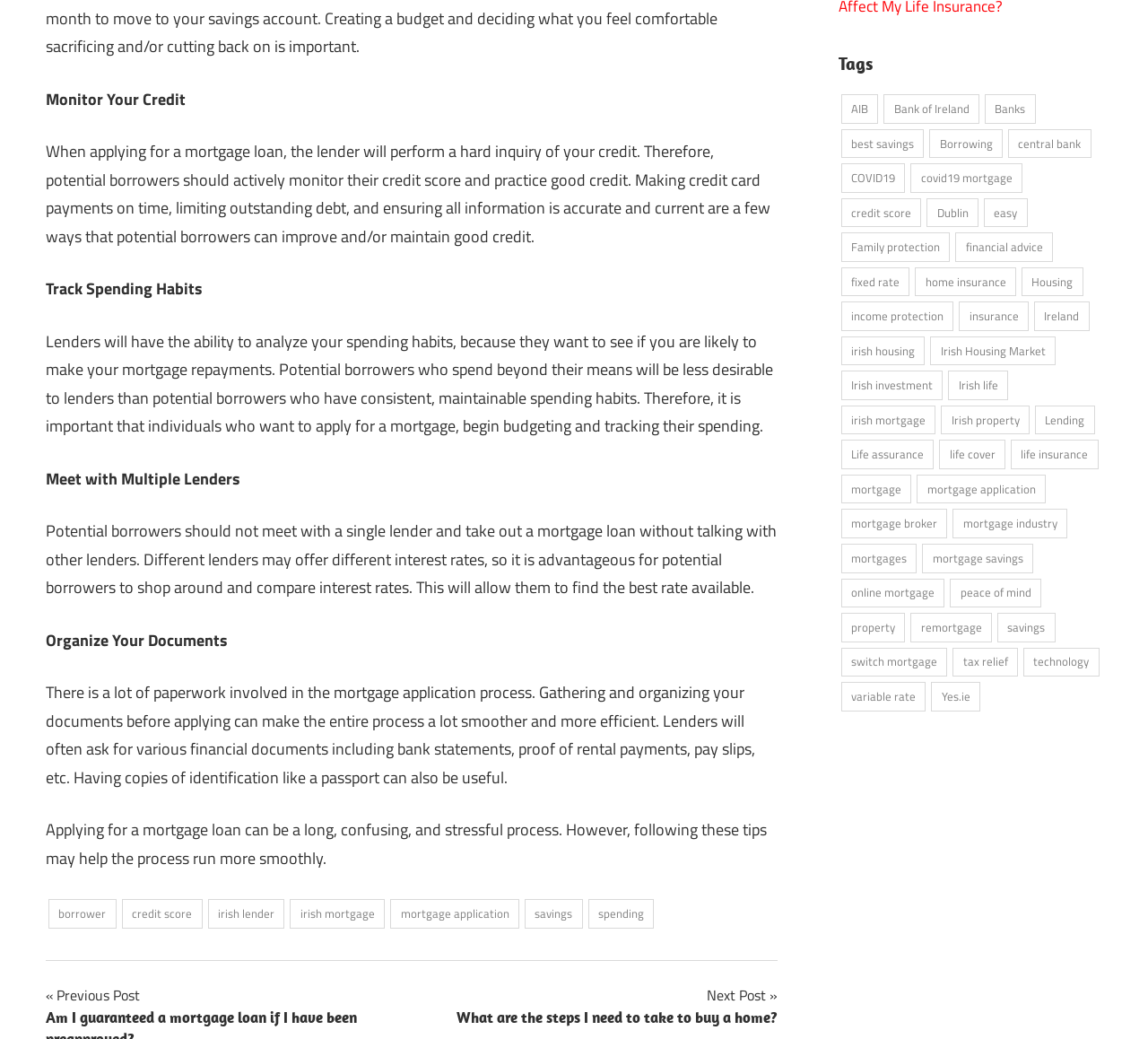Locate the bounding box coordinates of the element you need to click to accomplish the task described by this instruction: "Click on 'mortgage application'".

[0.34, 0.866, 0.452, 0.894]